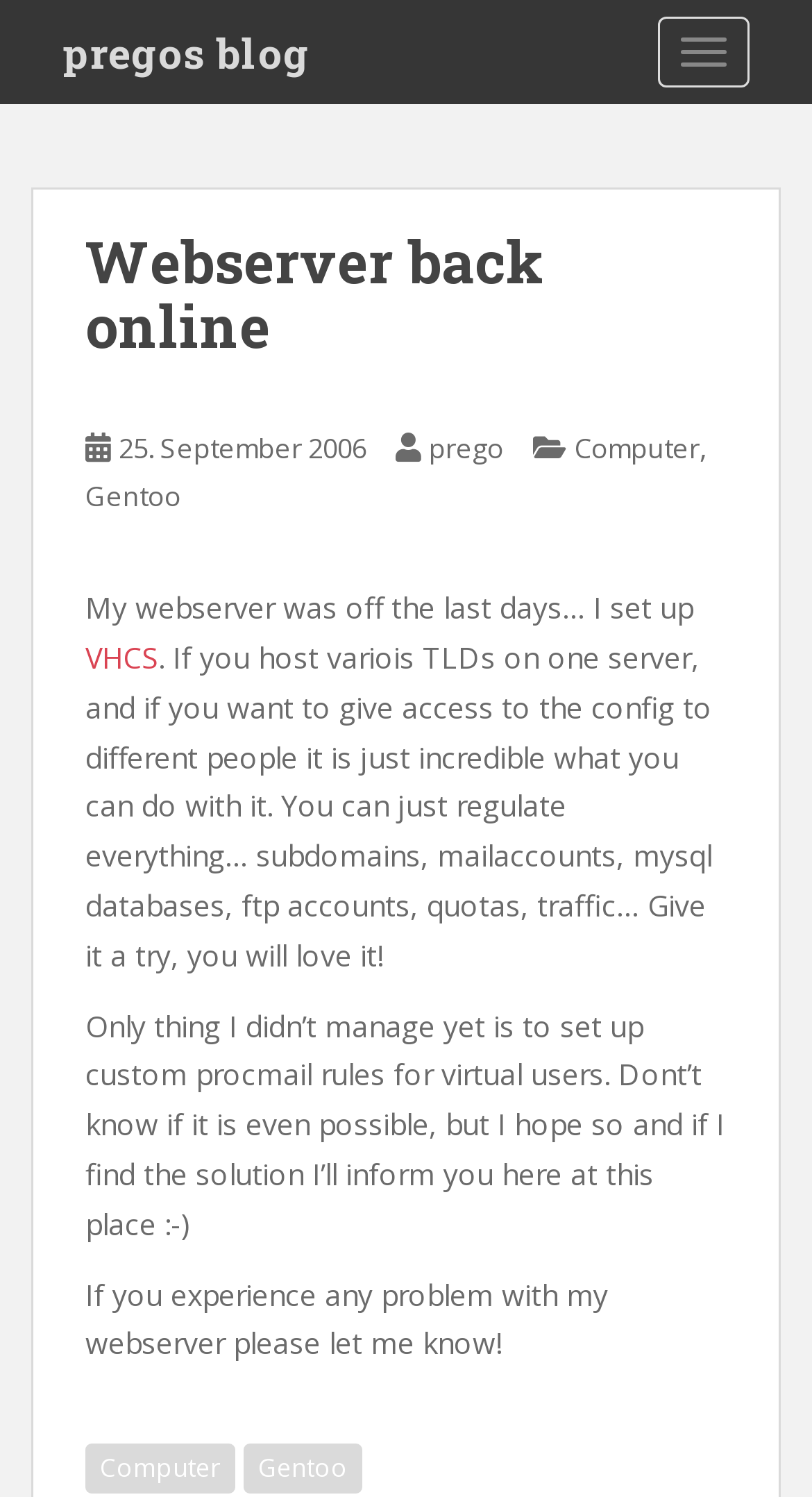Convey a detailed summary of the webpage, mentioning all key elements.

The webpage is a blog post titled "Webserver back online" by "pregos blog". At the top left, there is a link to "pregos blog". On the top right, there is a button labeled "TOGGLE NAVIGATION". 

Below the button, there is a header section that spans most of the width of the page. Within this section, there is a heading that reads "Webserver back online". To the right of the heading, there are three links: "25. September 2006", "prego", and "Computer" with a comma separating the last two links. 

Below the links, there is a block of text that describes the blogger's experience with setting up a webserver, mentioning a tool called VHCS and its capabilities. The text also mentions the blogger's inability to set up custom procmail rules for virtual users and invites readers to report any problems with the webserver.

At the bottom of the page, there are two links: "Computer" and "Gentoo".